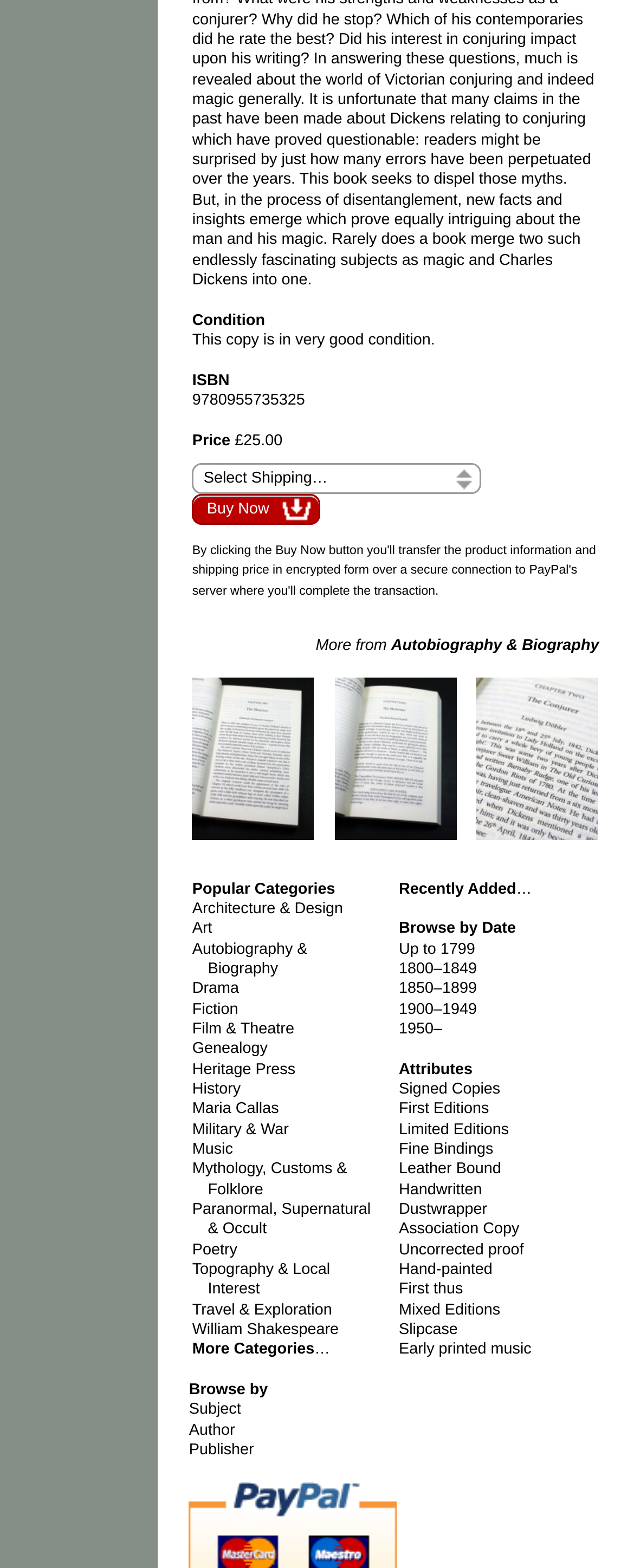Locate the bounding box coordinates of the clickable area needed to fulfill the instruction: "Buy the book now".

[0.303, 0.315, 0.504, 0.335]